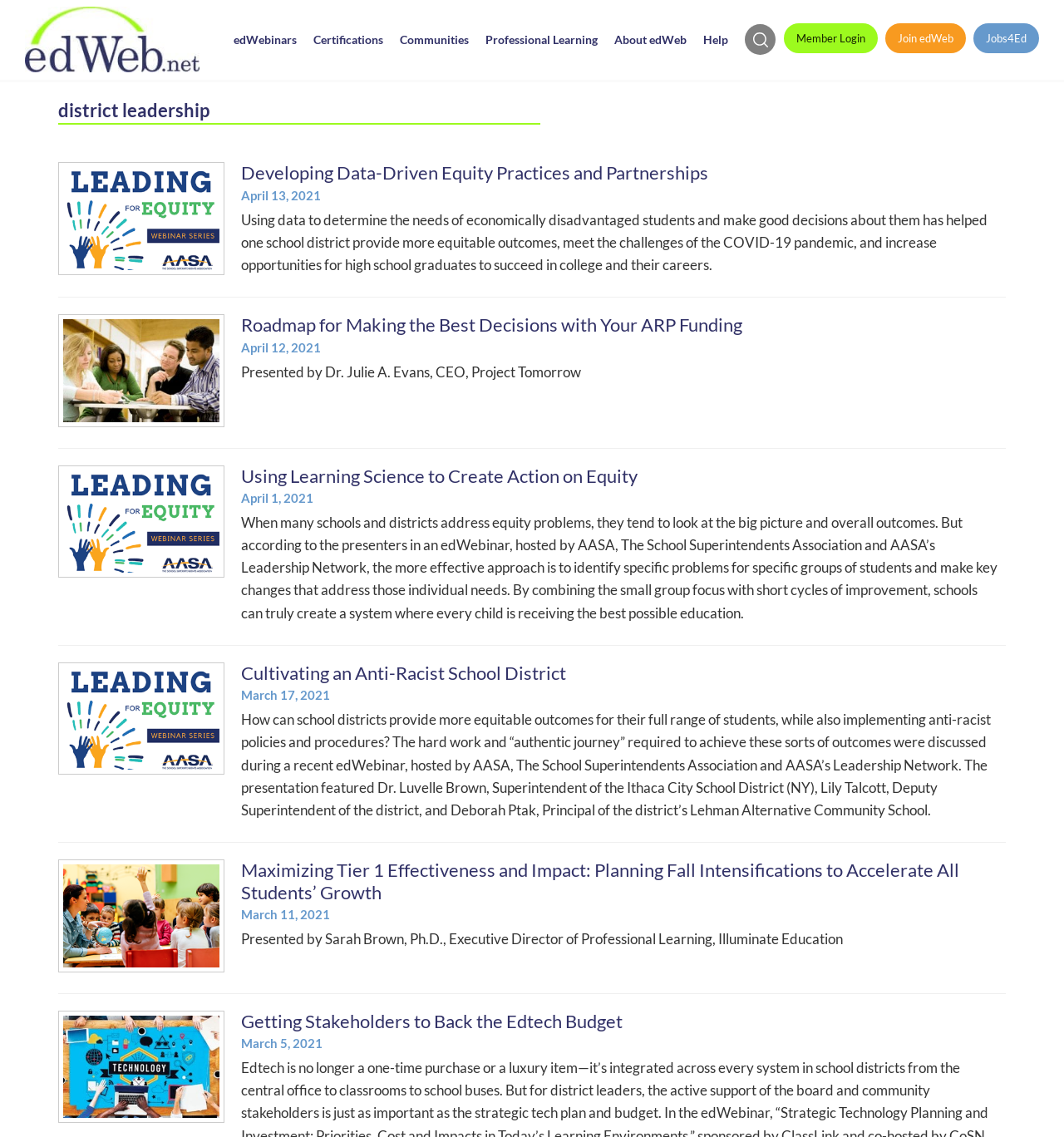Look at the image and answer the question in detail:
How many images are there on the webpage?

There are images associated with the articles 'Leading for Equity', 'edFocus', 'Leading for Equity' again, 'Maximizing Tier 1 Effectiveness and Impact', 'Strategic Technology Planning and Investment', and 'Getting Stakeholders to Back the Edtech Budget', which makes a total of 6 images on the webpage.